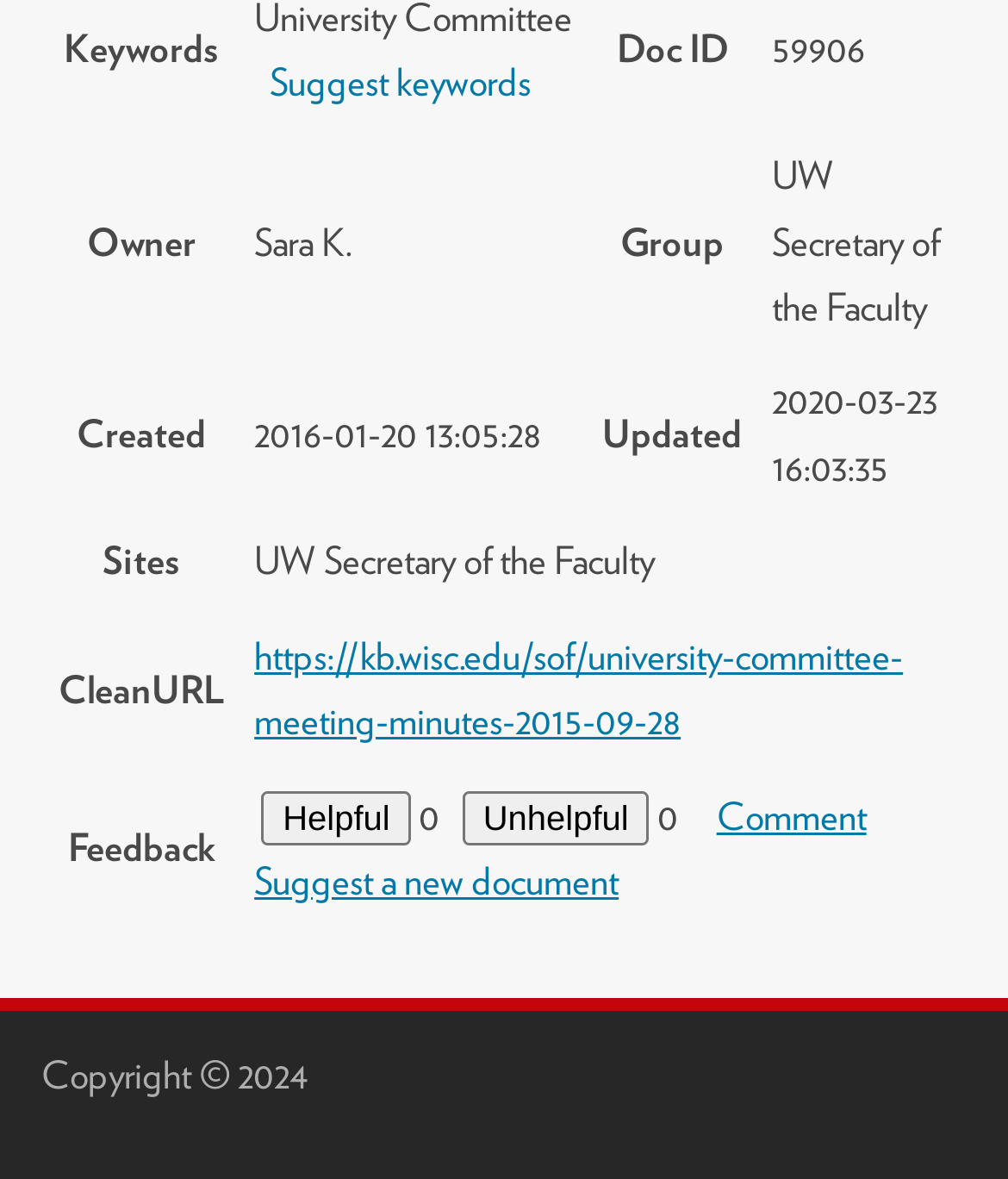Respond to the question below with a concise word or phrase:
What is the URL of this document?

https://kb.wisc.edu/sof/university-committee-meeting-minutes-2015-09-28